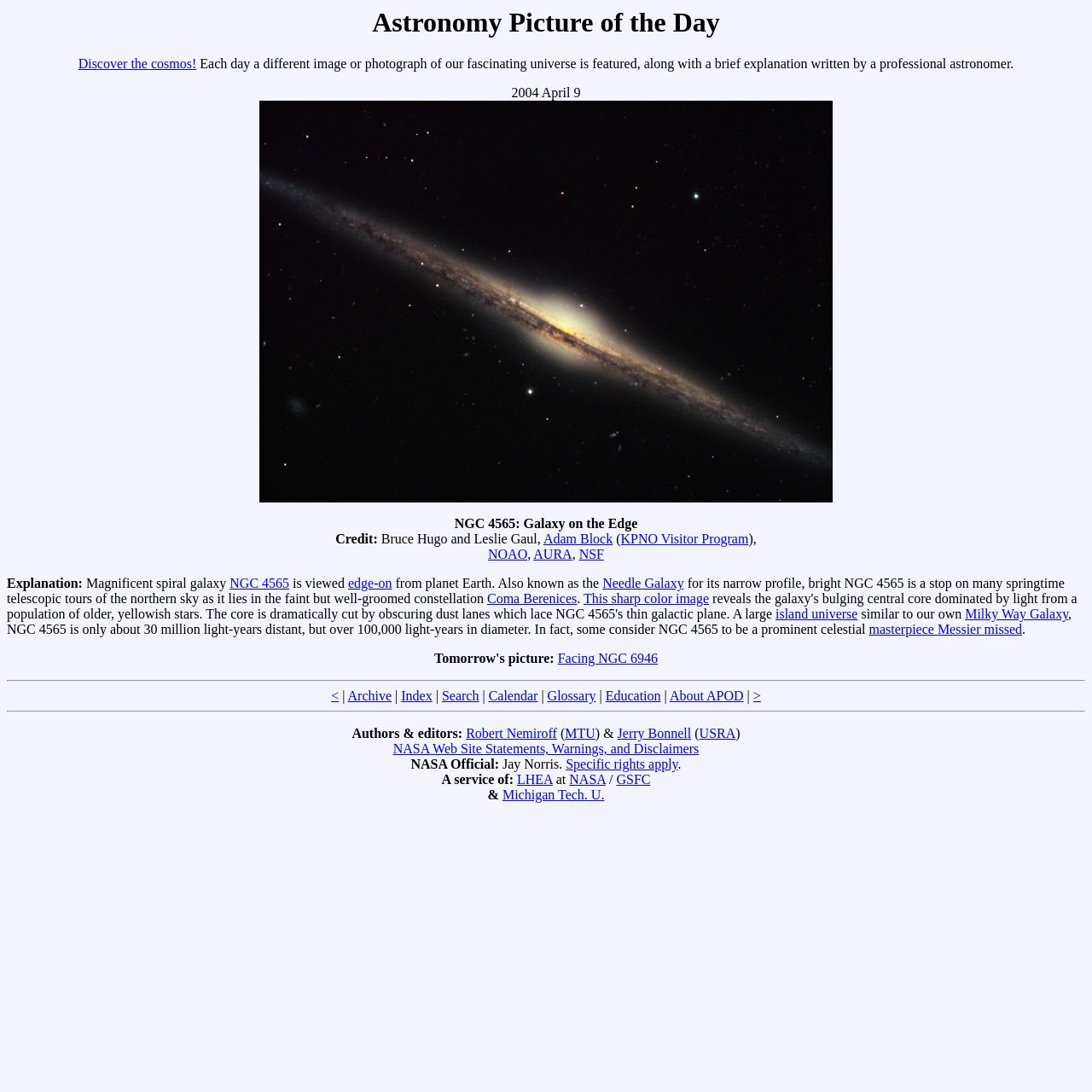Bounding box coordinates must be specified in the format (top-left x, top-left y, bottom-right x, bottom-right y). All values should be floating point numbers between 0 and 1. What are the bounding box coordinates of the UI element described as: Robert Nemiroff

[0.427, 0.665, 0.51, 0.678]